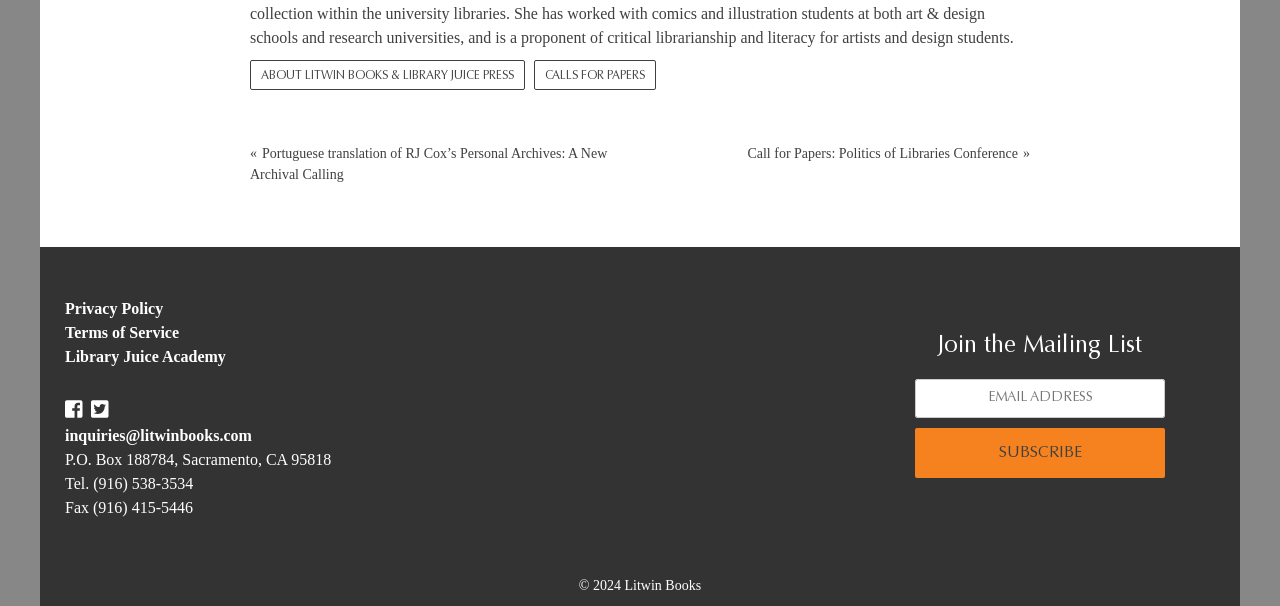What is the copyright year?
Offer a detailed and exhaustive answer to the question.

The copyright year can be found at the bottom of the webpage, where it is mentioned as '© 2024 Litwin Books'.